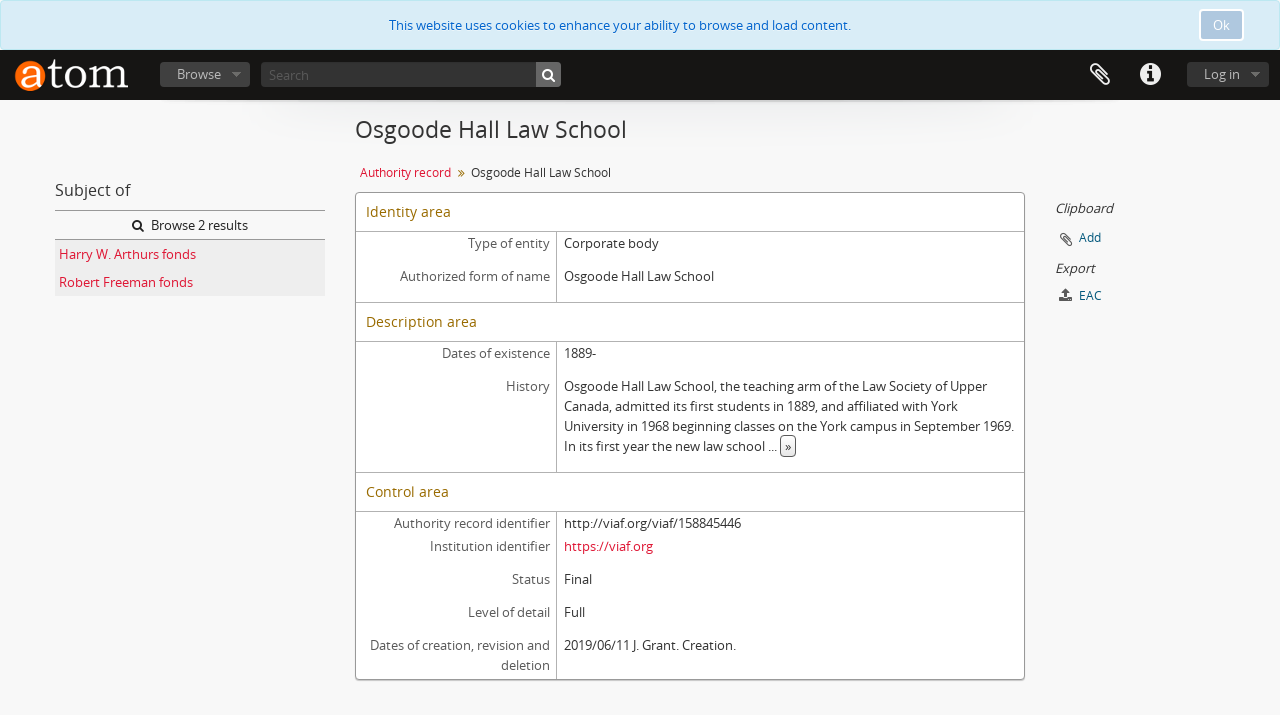Please locate the clickable area by providing the bounding box coordinates to follow this instruction: "Search for something".

[0.204, 0.087, 0.438, 0.122]